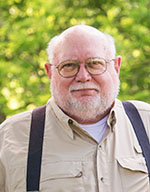Where did Ken Steinhoff work during his career?
Answer with a single word or phrase by referring to the visual content.

Missouri, Ohio, North Carolina, and Florida